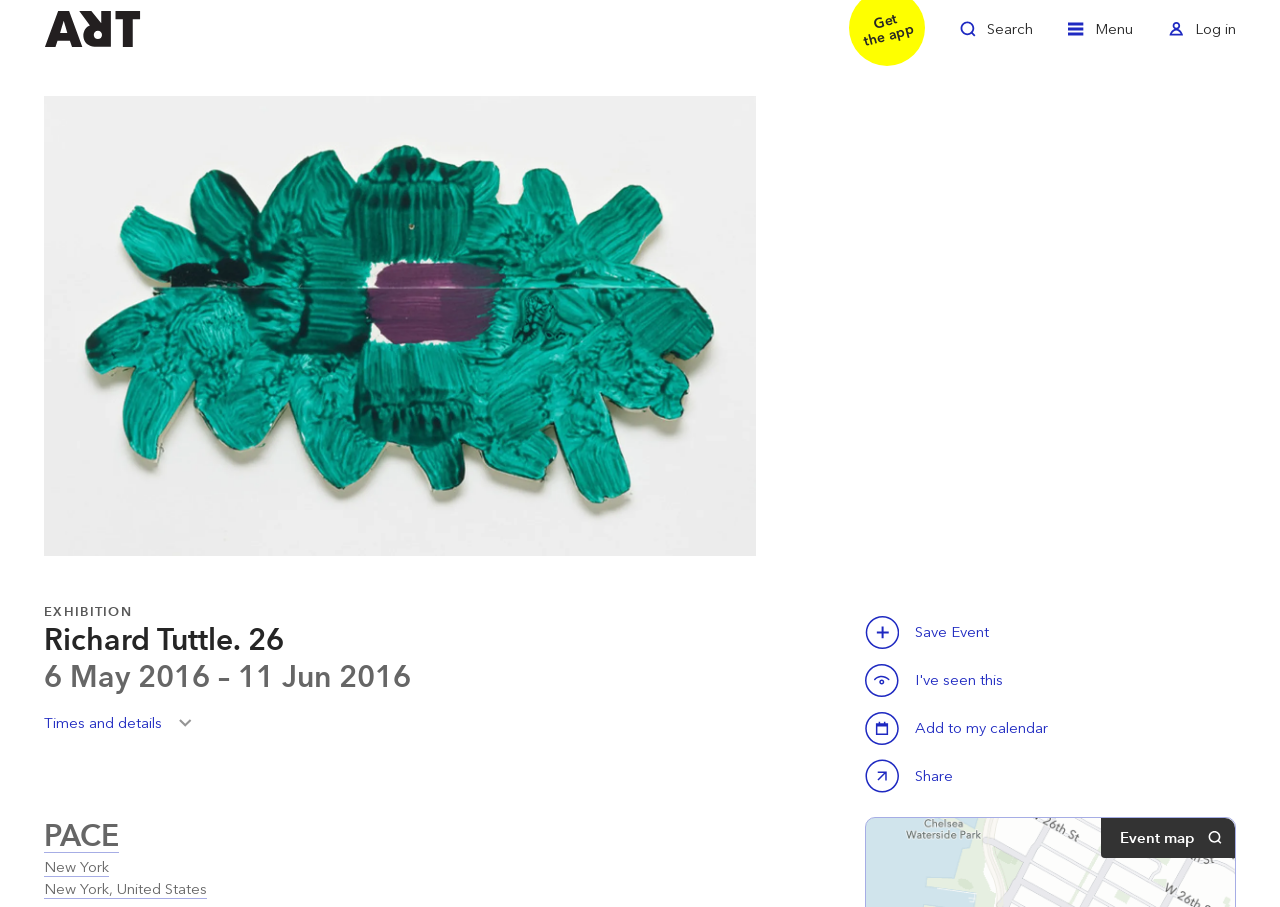Pinpoint the bounding box coordinates of the element you need to click to execute the following instruction: "Learn about the company". The bounding box should be represented by four float numbers between 0 and 1, in the format [left, top, right, bottom].

None